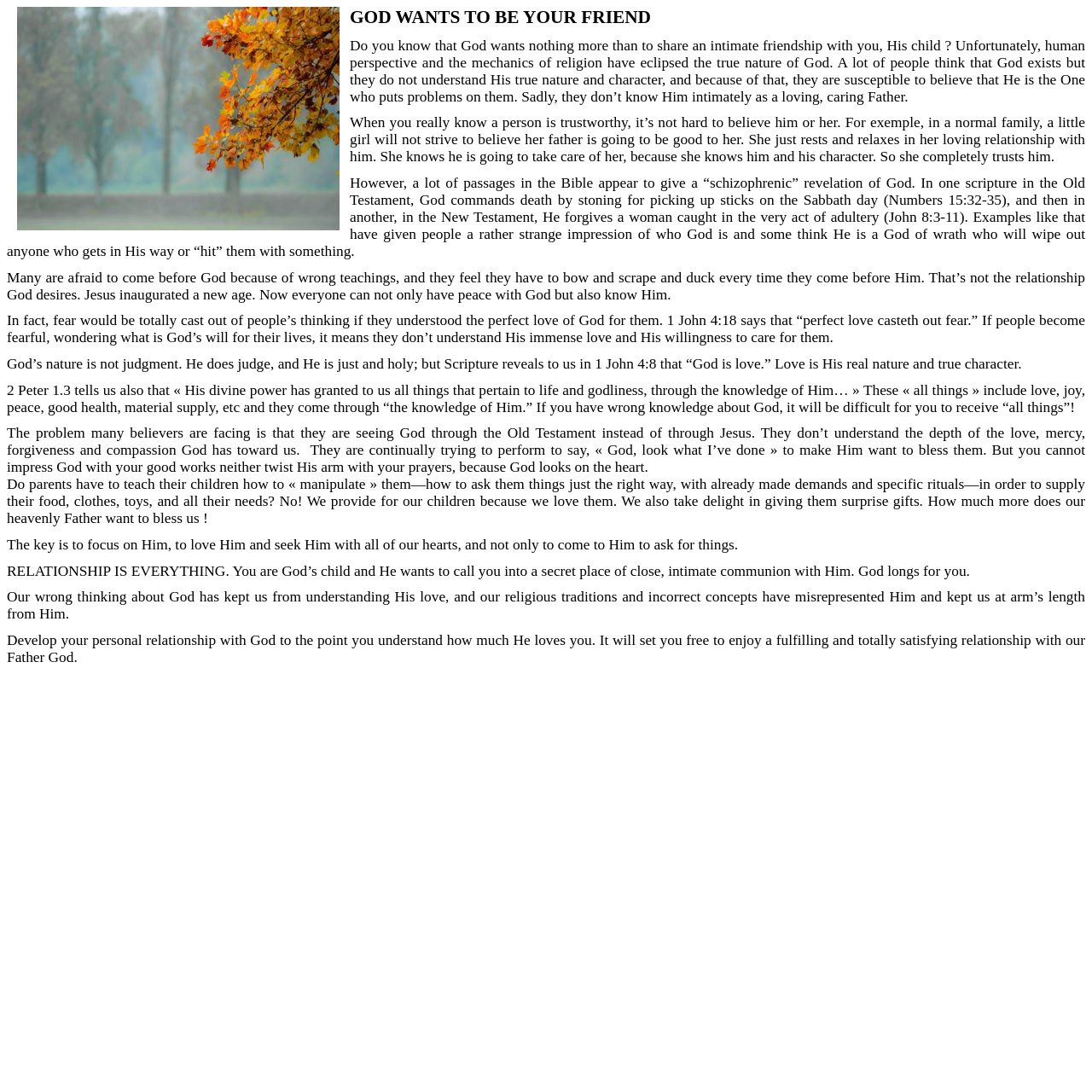What is the main theme of this webpage?
Refer to the screenshot and respond with a concise word or phrase.

God's love and relationship